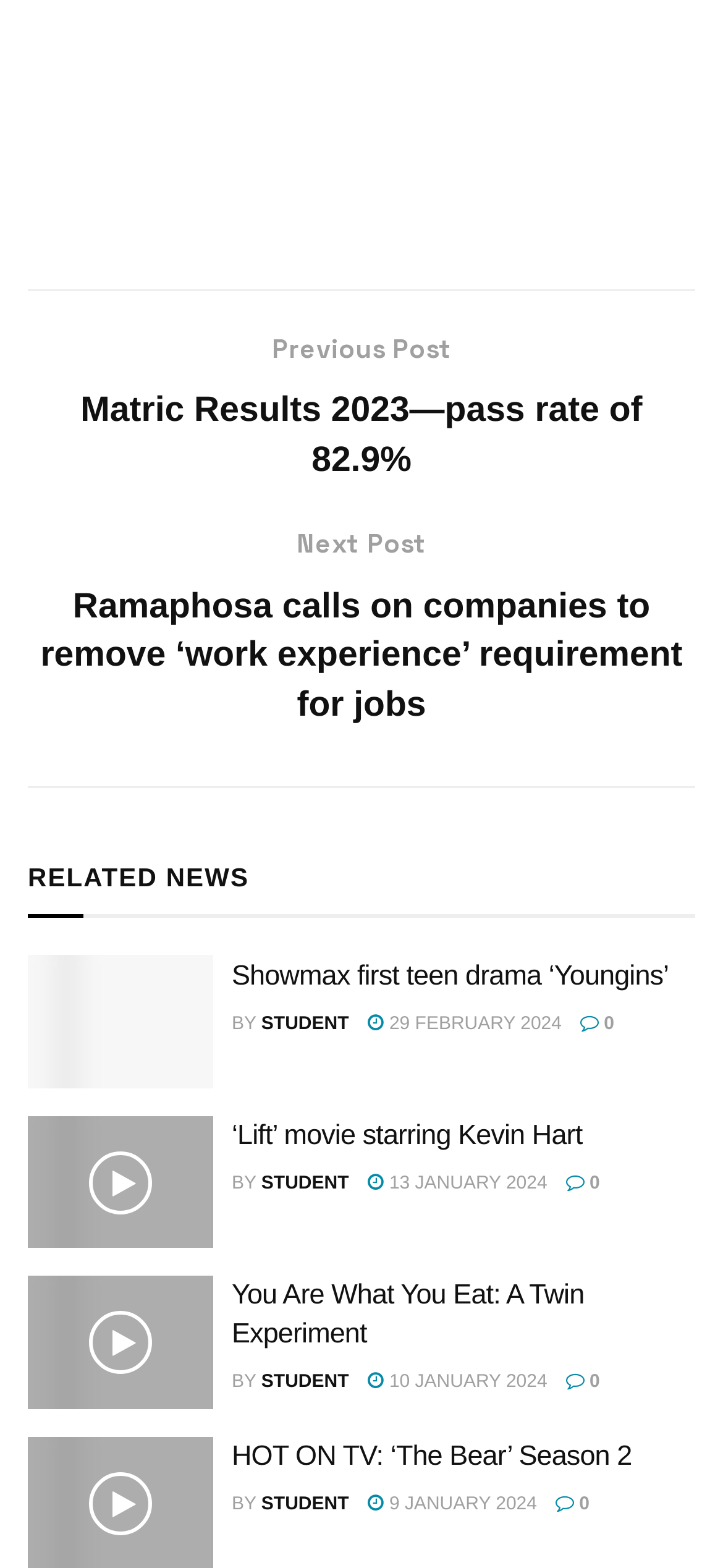Using the description: "‘Lift’ movie starring Kevin Hart", determine the UI element's bounding box coordinates. Ensure the coordinates are in the format of four float numbers between 0 and 1, i.e., [left, top, right, bottom].

[0.321, 0.714, 0.805, 0.734]